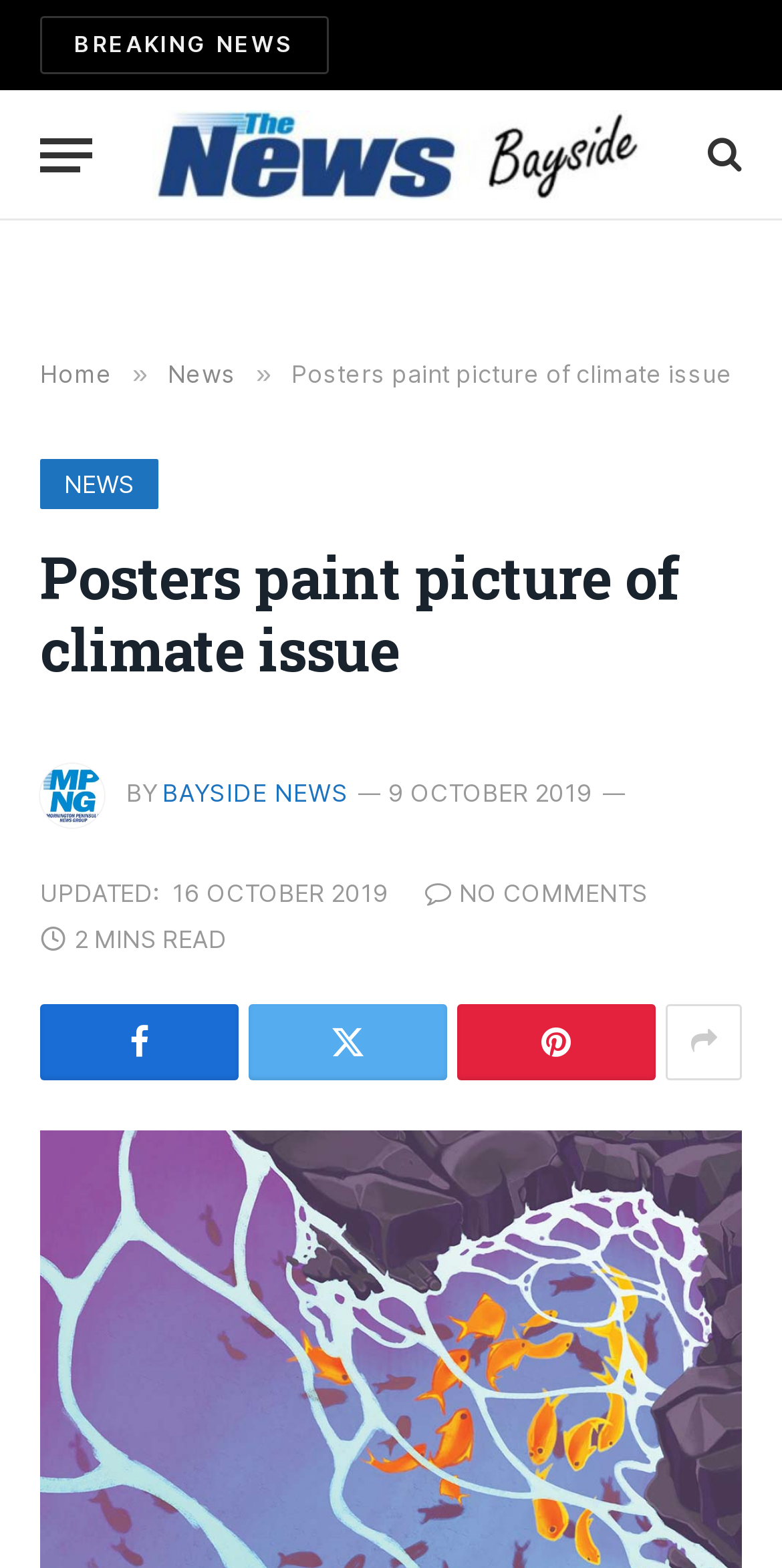Identify the bounding box of the UI element that matches this description: "title="Show More Social Sharing"".

[0.851, 0.64, 0.949, 0.689]